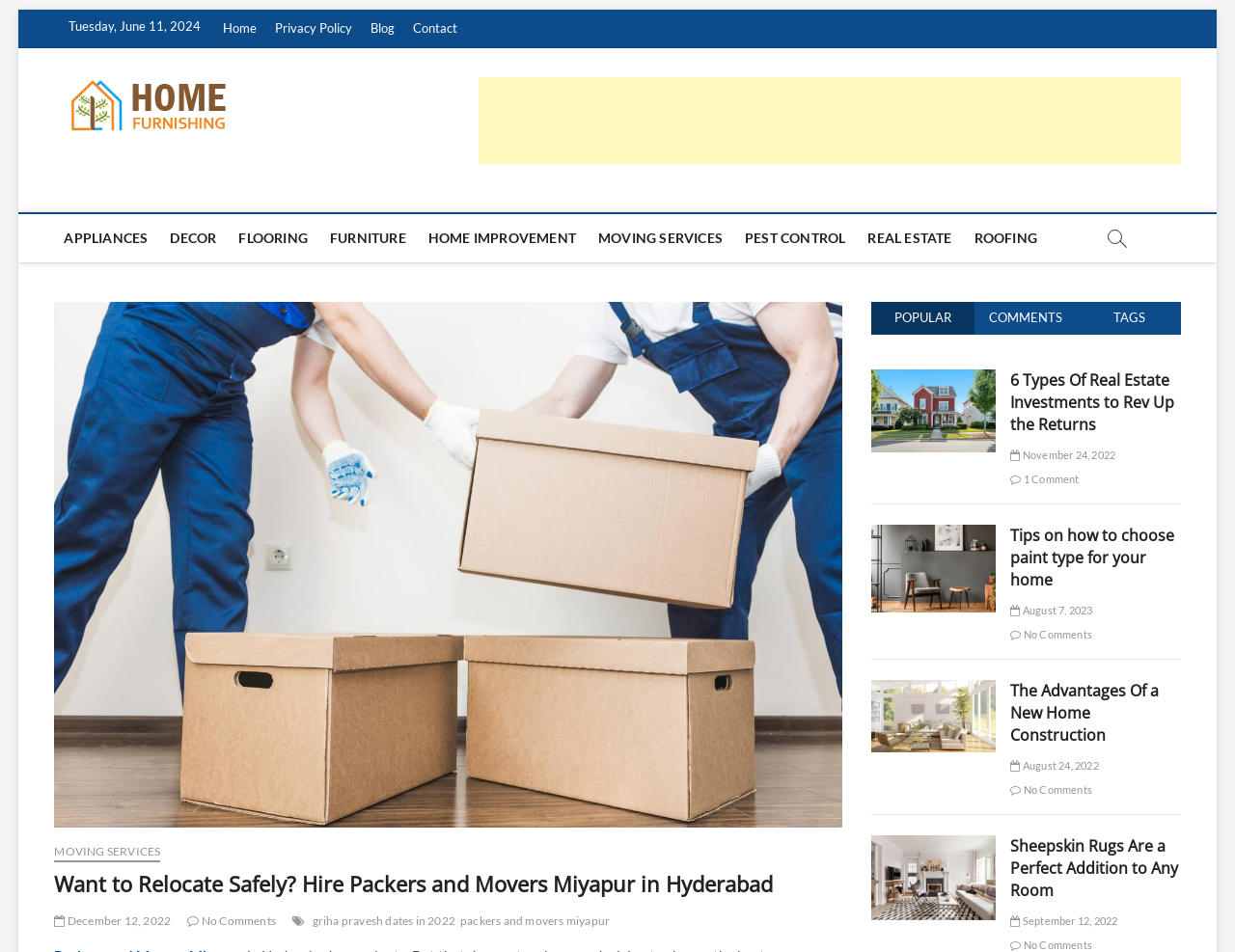Determine the bounding box coordinates for the area that should be clicked to carry out the following instruction: "Click on the 'Home Furnishing' link".

[0.199, 0.096, 0.424, 0.141]